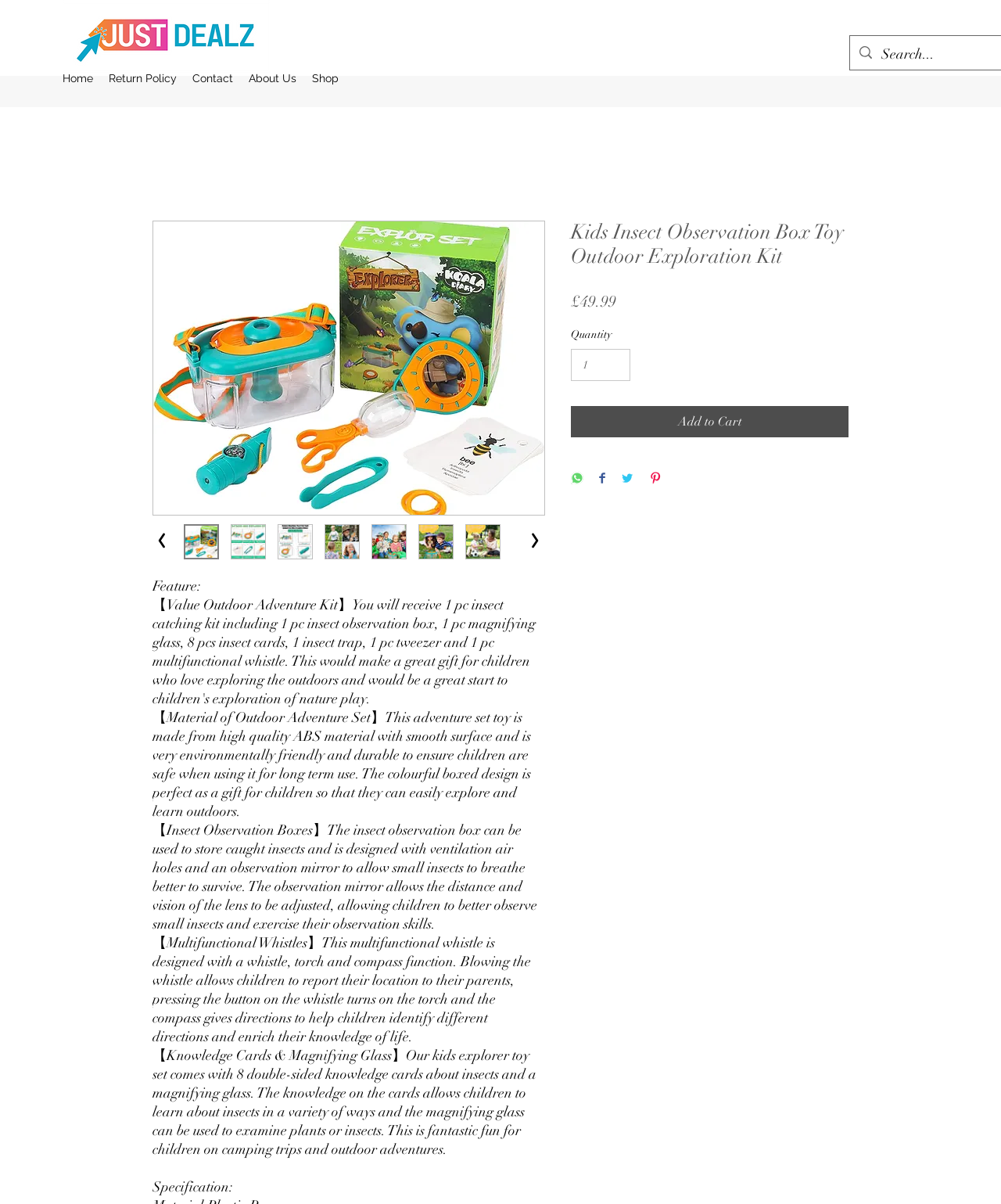Extract the primary header of the webpage and generate its text.

Kids Insect Observation Box Toy Outdoor Exploration Kit